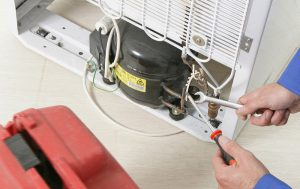Offer a detailed account of the various components present in the image.

The image depicts a skilled technician working on the internal components of a refrigerator. The focus is on the compressor unit, which is a crucial component for cooling functionality. The technician is using a wrench to adjust or repair the connection of the compressor, indicating ongoing maintenance or a repair process. In the background, there is a red tool bag, suggesting that the technician is well-prepared with the necessary tools for the job. This scene reflects the expertise and hands-on approach of a refrigerator technician in Los Angeles, aligning with the overall theme of prompt and reliable appliance repair services offered in the region.